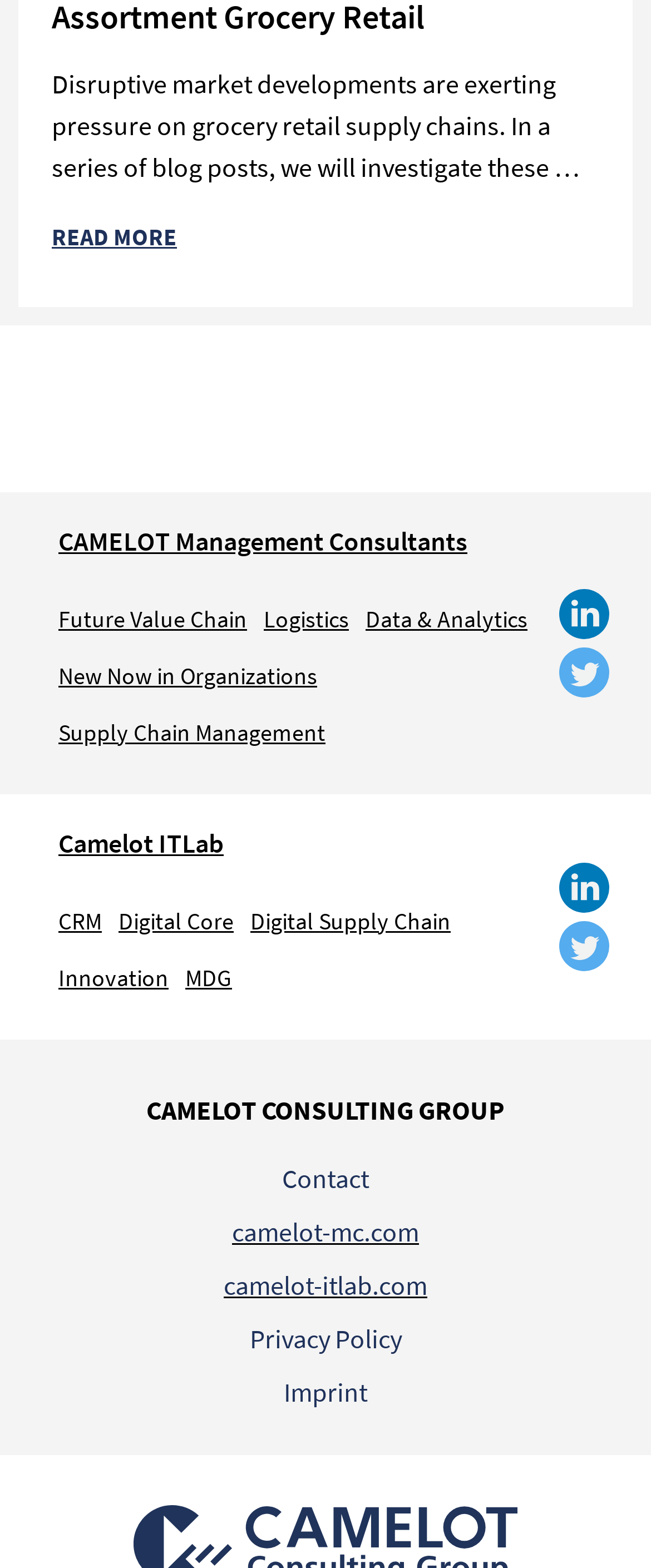Identify the bounding box coordinates of the area that should be clicked in order to complete the given instruction: "Explore the Future Value Chain". The bounding box coordinates should be four float numbers between 0 and 1, i.e., [left, top, right, bottom].

[0.077, 0.376, 0.392, 0.412]